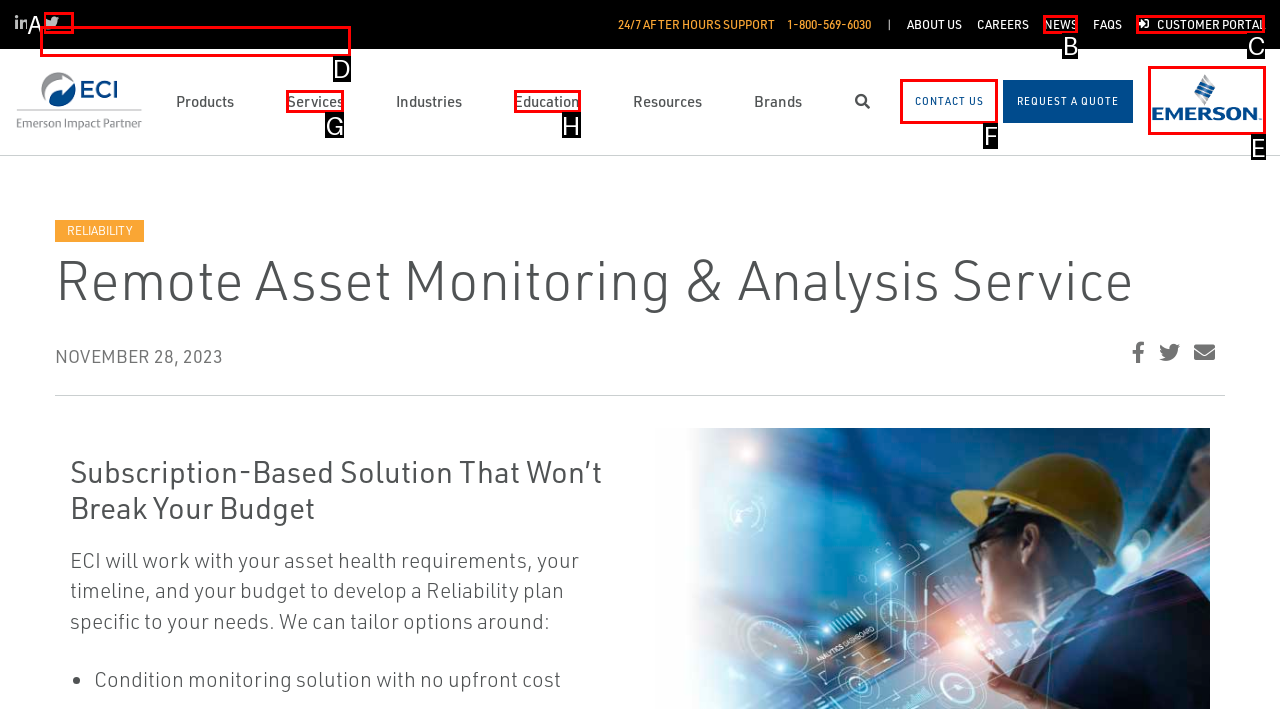Choose the UI element you need to click to carry out the task: Go to the Customer Portal.
Respond with the corresponding option's letter.

C